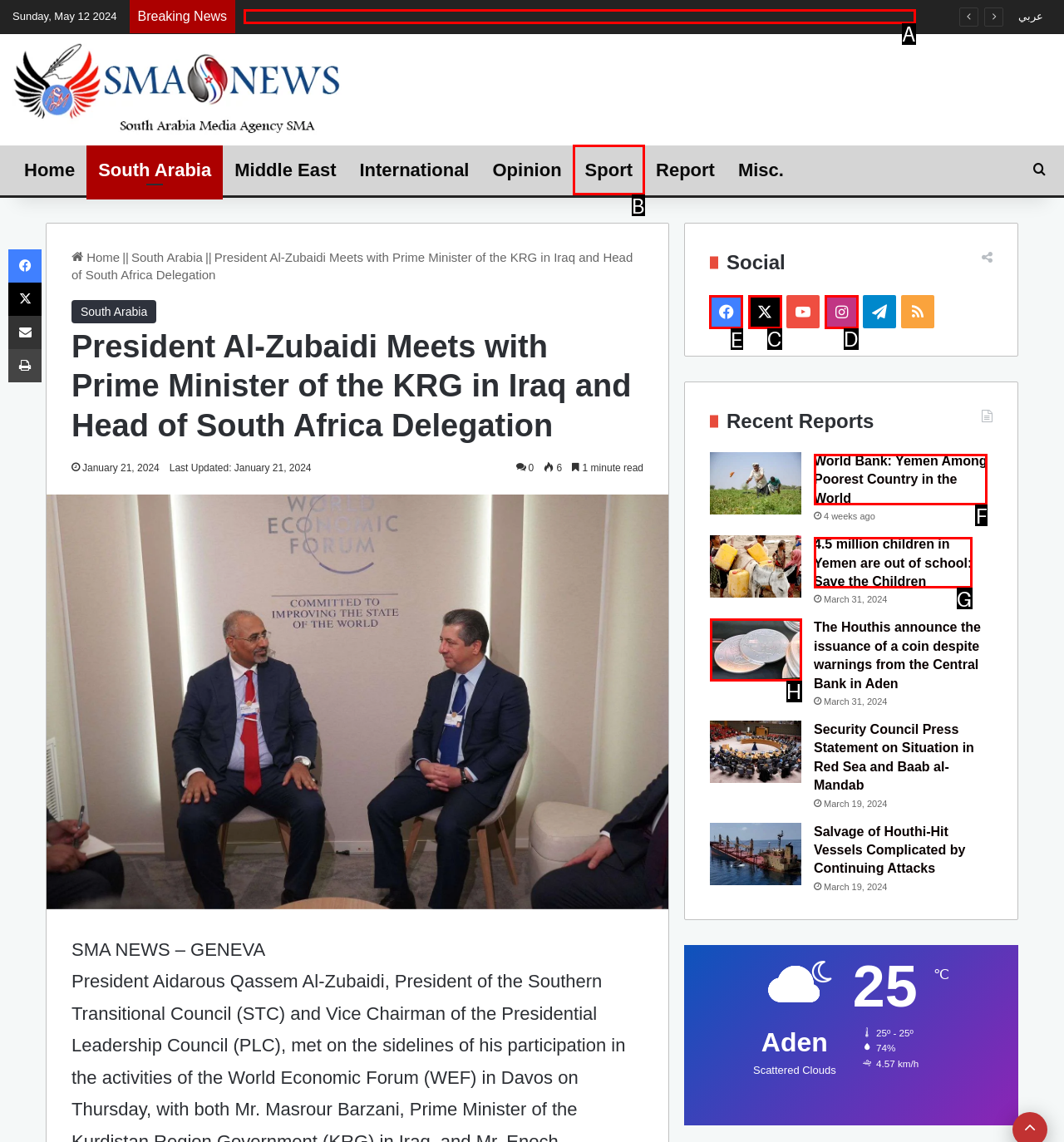Select the letter of the option that should be clicked to achieve the specified task: Share the article on Facebook. Respond with just the letter.

E